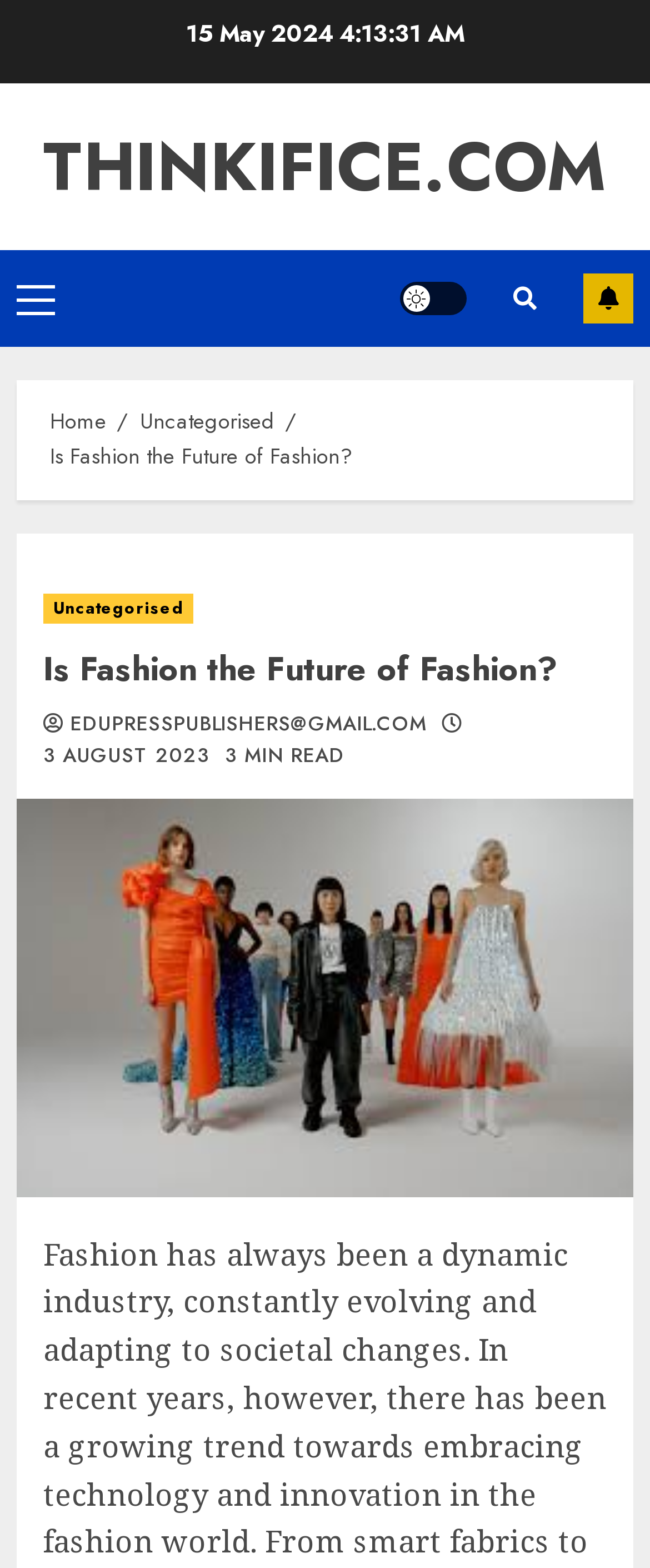Offer an extensive depiction of the webpage and its key elements.

The webpage appears to be a blog post or article titled "Is Fashion the Future of Fashion?" on the thinkifice.com website. At the top of the page, there is a date "15 May 2024" and a link to the website's homepage, "THINKIFICE.COM", which spans almost the entire width of the page. Below this, there is a primary menu with a link labeled "Primary Menu" and a light/dark button. To the right of these elements, there is a subscribe button.

The main content of the page is divided into sections. The first section is a breadcrumb navigation menu with links to "Home", "Uncategorised", and the current page, "Is Fashion the Future of Fashion?". Below this, there is a header section with a heading that matches the page title, "Is Fashion the Future of Fashion?". This section also contains links to "Uncategorised" and the author's email address, "EDUPRESSPUBLISHERS@GMAIL.COM", as well as the publication date, "3 AUGUST 2023", and a reading time of "3 MIN READ".

The main content of the page is accompanied by an image, which spans almost the entire width of the page and takes up about a quarter of the page's height. There are no other images on the page. Overall, the page has a simple and clean layout, with a focus on the main article content.